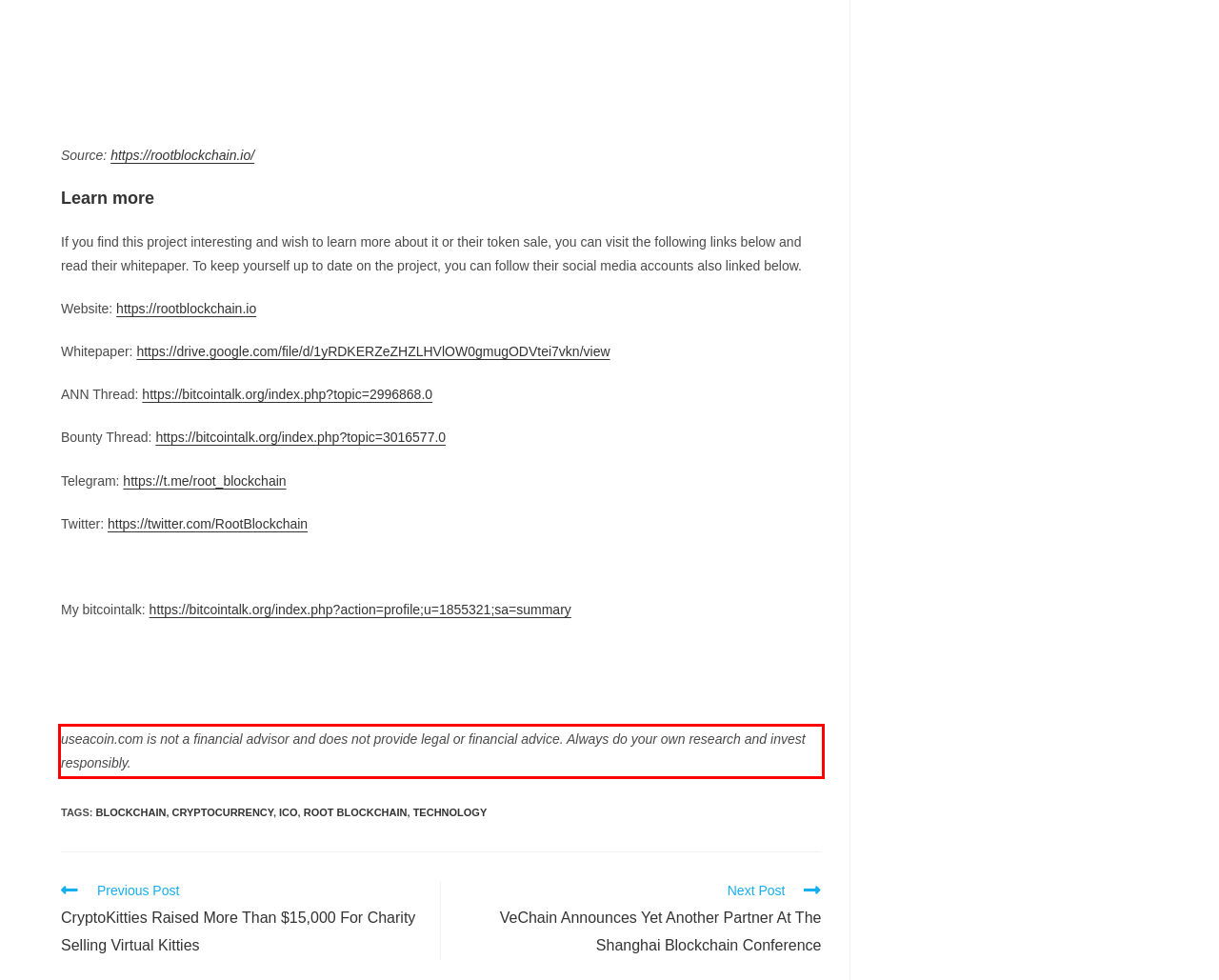Given a webpage screenshot, locate the red bounding box and extract the text content found inside it.

useacoin.com is not a financial advisor and does not provide legal or financial advice. Always do your own research and invest responsibly.